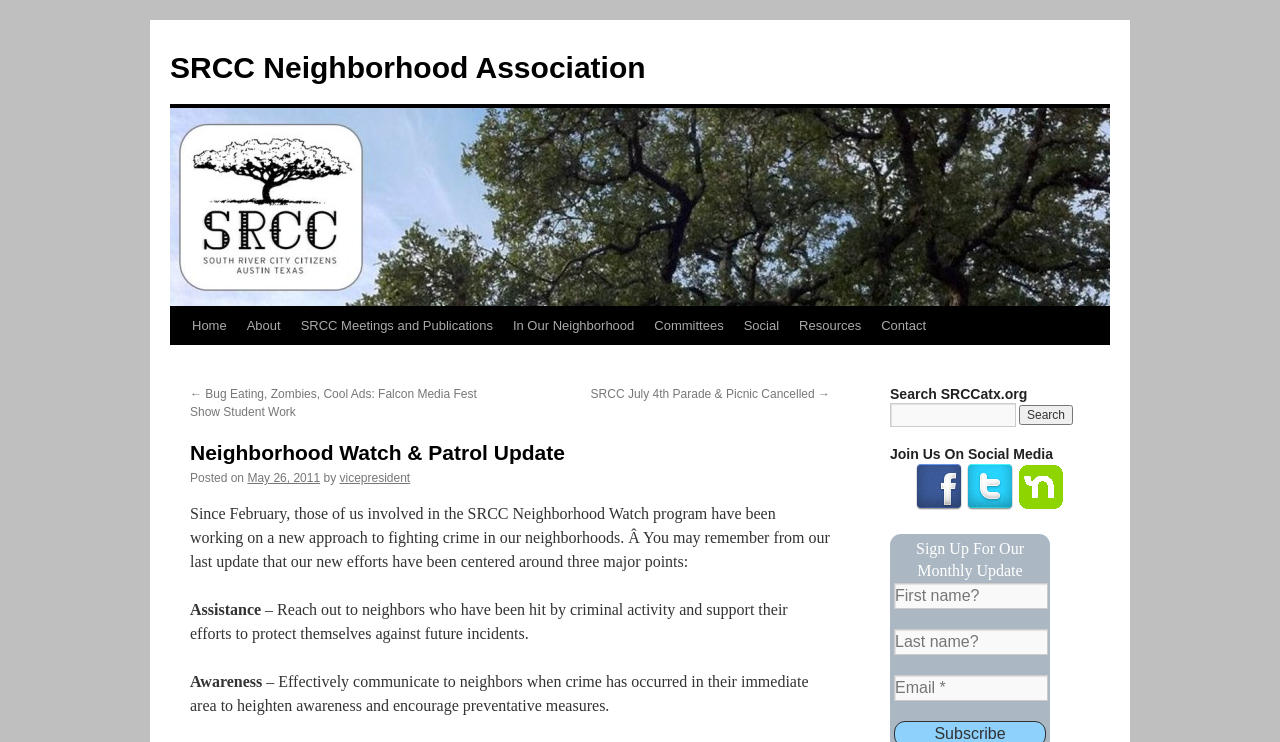What is the purpose of the Neighborhood Watch program?
Answer the question with detailed information derived from the image.

The purpose of the Neighborhood Watch program can be inferred from the text, which states that the program is working on a new approach to fighting crime in the neighborhoods.